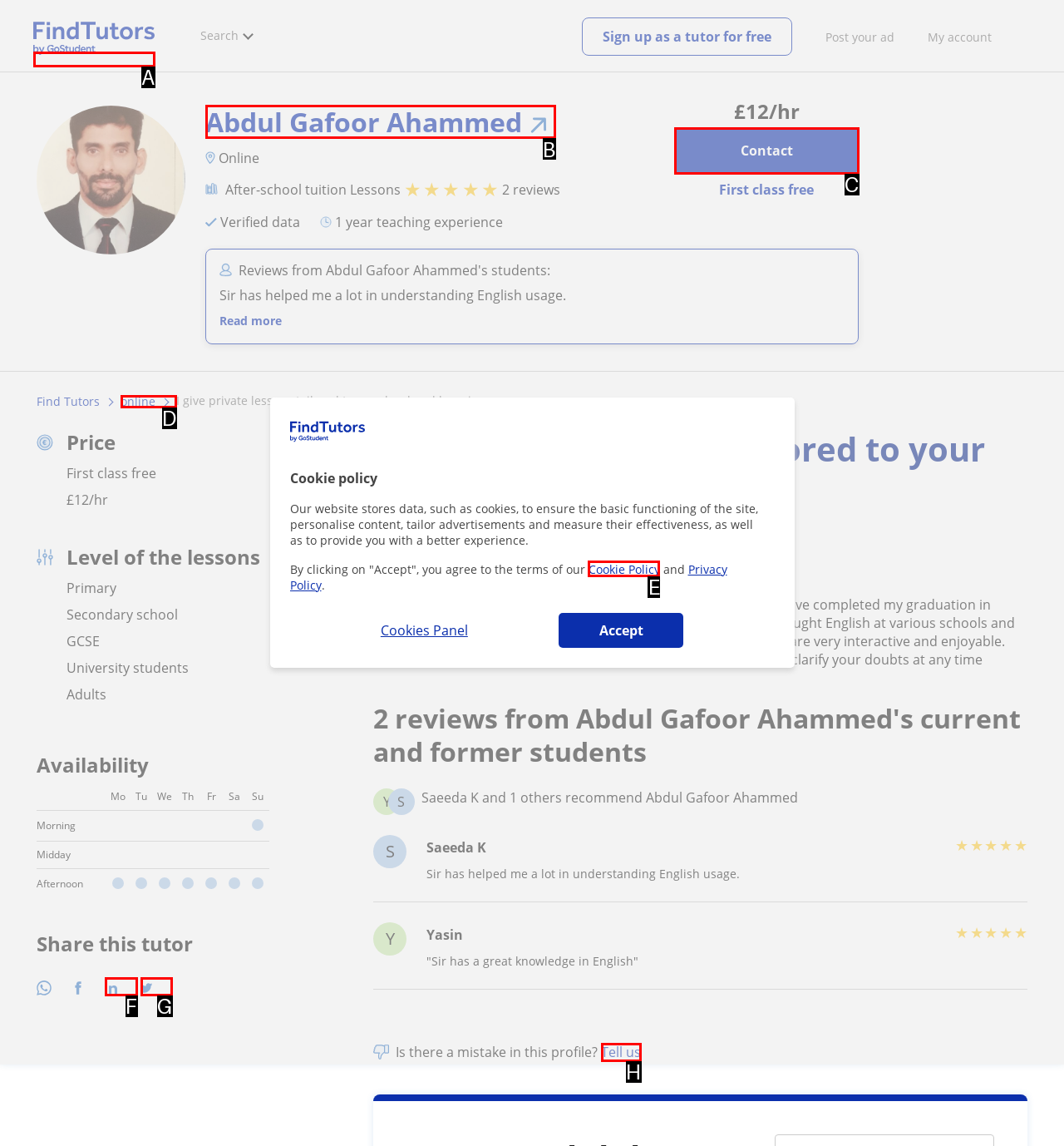Tell me which element should be clicked to achieve the following objective: Click on the 'Abdul Gafoor Ahammed' link
Reply with the letter of the correct option from the displayed choices.

B